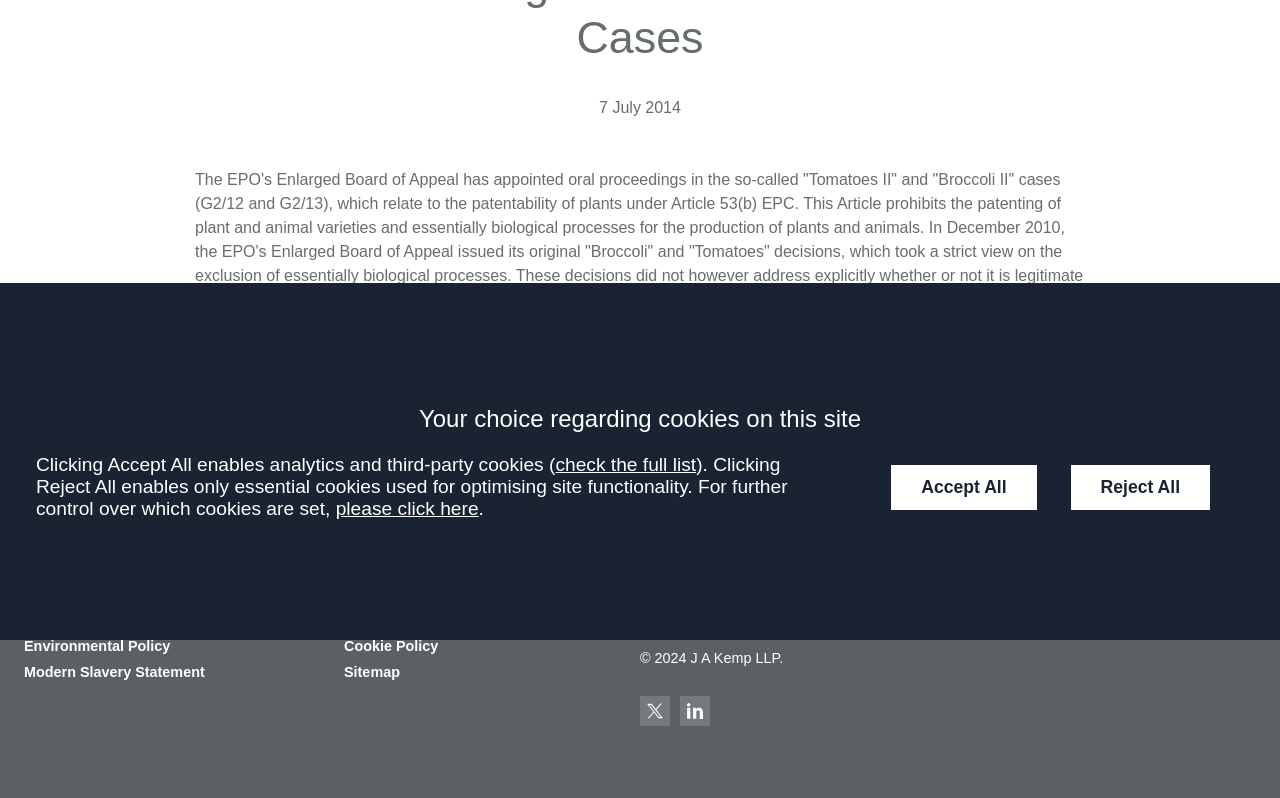Please determine the bounding box coordinates, formatted as (top-left x, top-left y, bottom-right x, bottom-right y), with all values as floating point numbers between 0 and 1. Identify the bounding box of the region described as: Modern Slavery Statement

[0.019, 0.832, 0.16, 0.852]